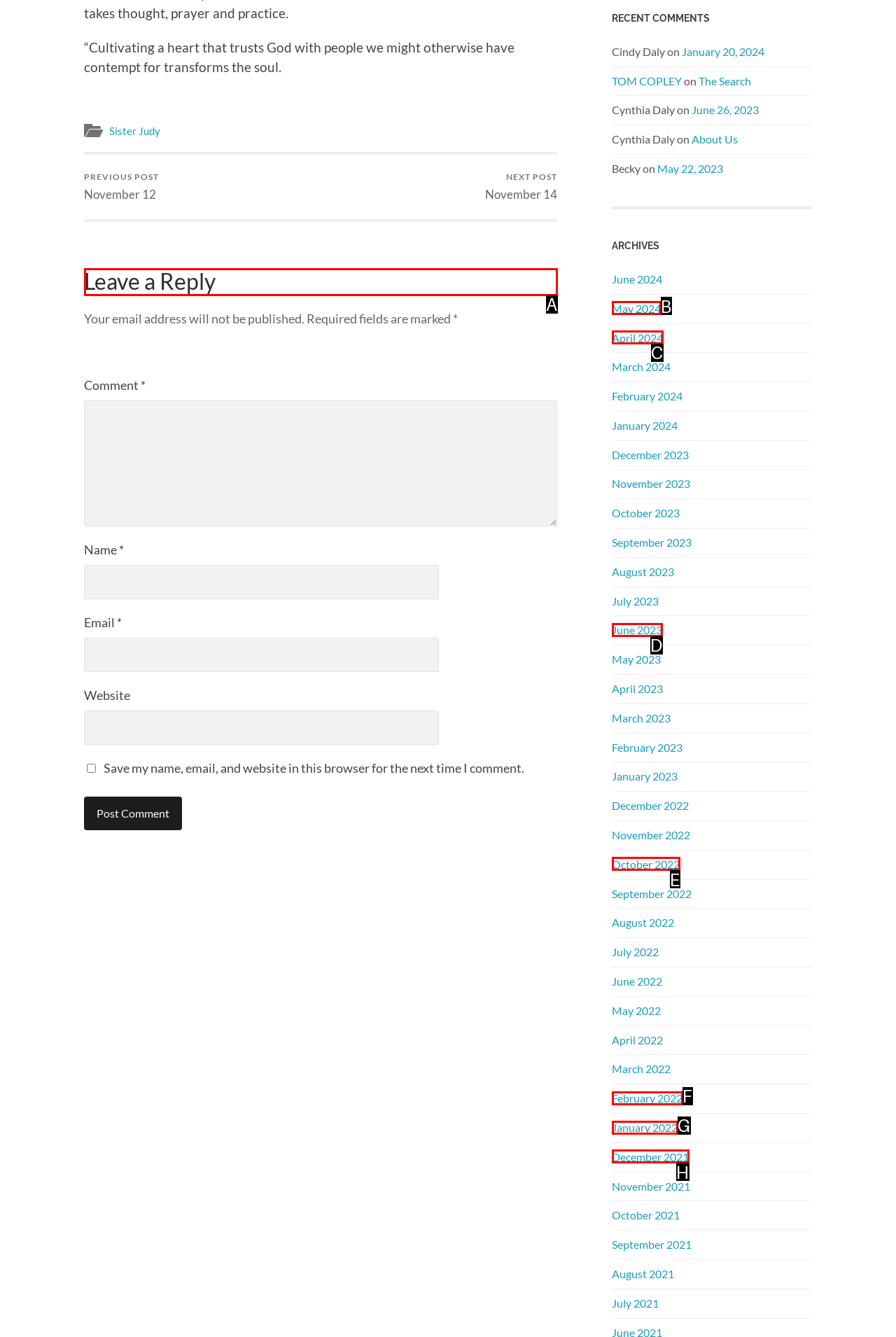Please identify the correct UI element to click for the task: Leave a comment Respond with the letter of the appropriate option.

A